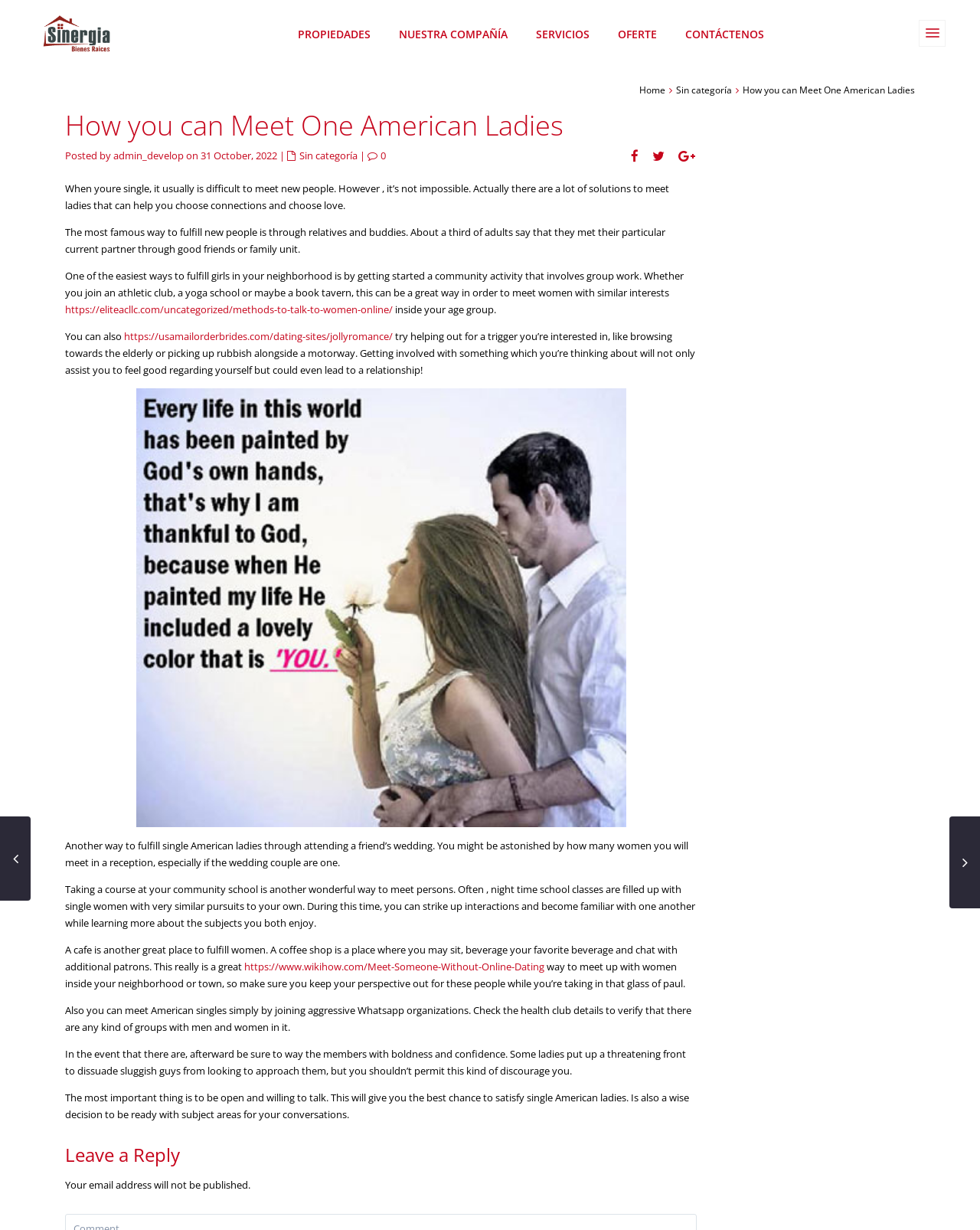Please locate the clickable area by providing the bounding box coordinates to follow this instruction: "Click on the 'OFERTE' link".

[0.617, 0.0, 0.684, 0.056]